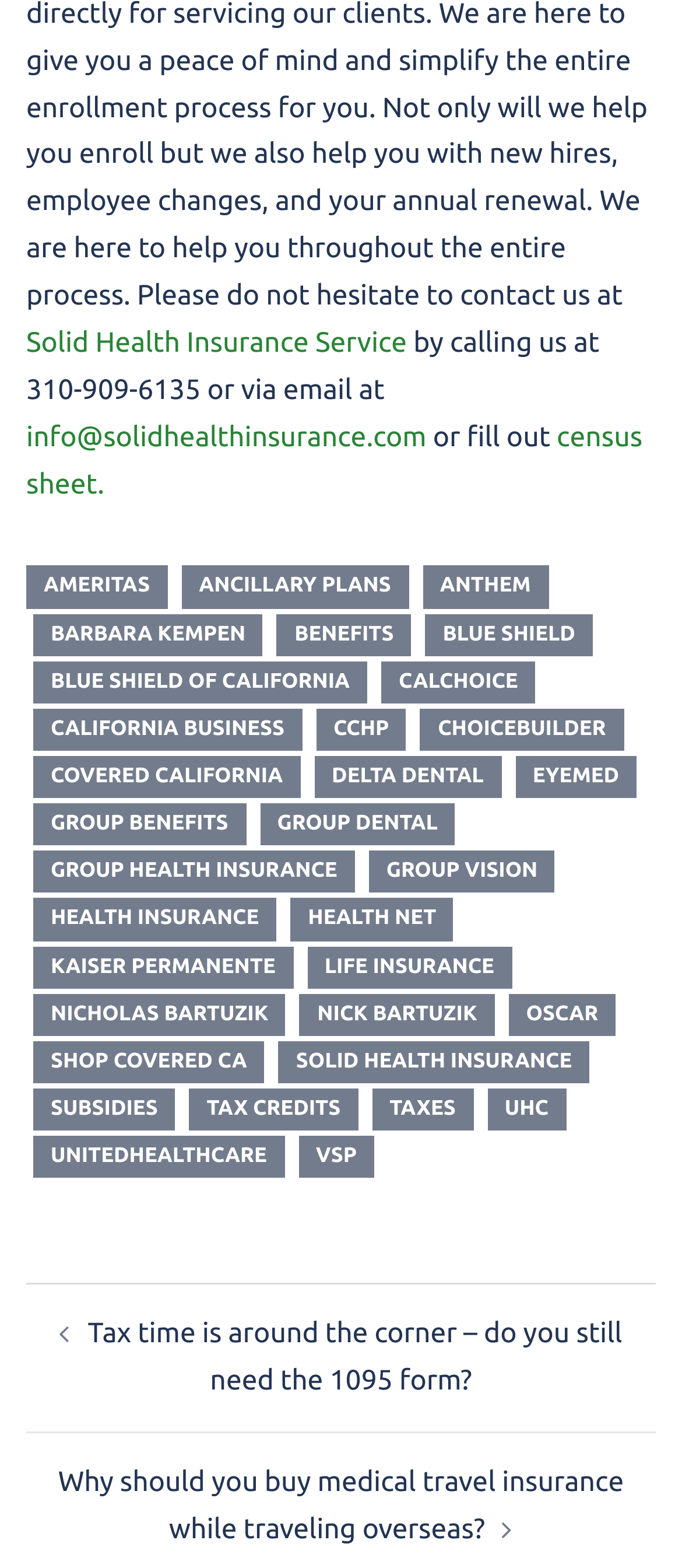How many links are there in the footer section?
Provide a fully detailed and comprehensive answer to the question.

In the footer section, there are 29 links to different insurance companies and related services. These links are arranged horizontally and take up most of the footer section.